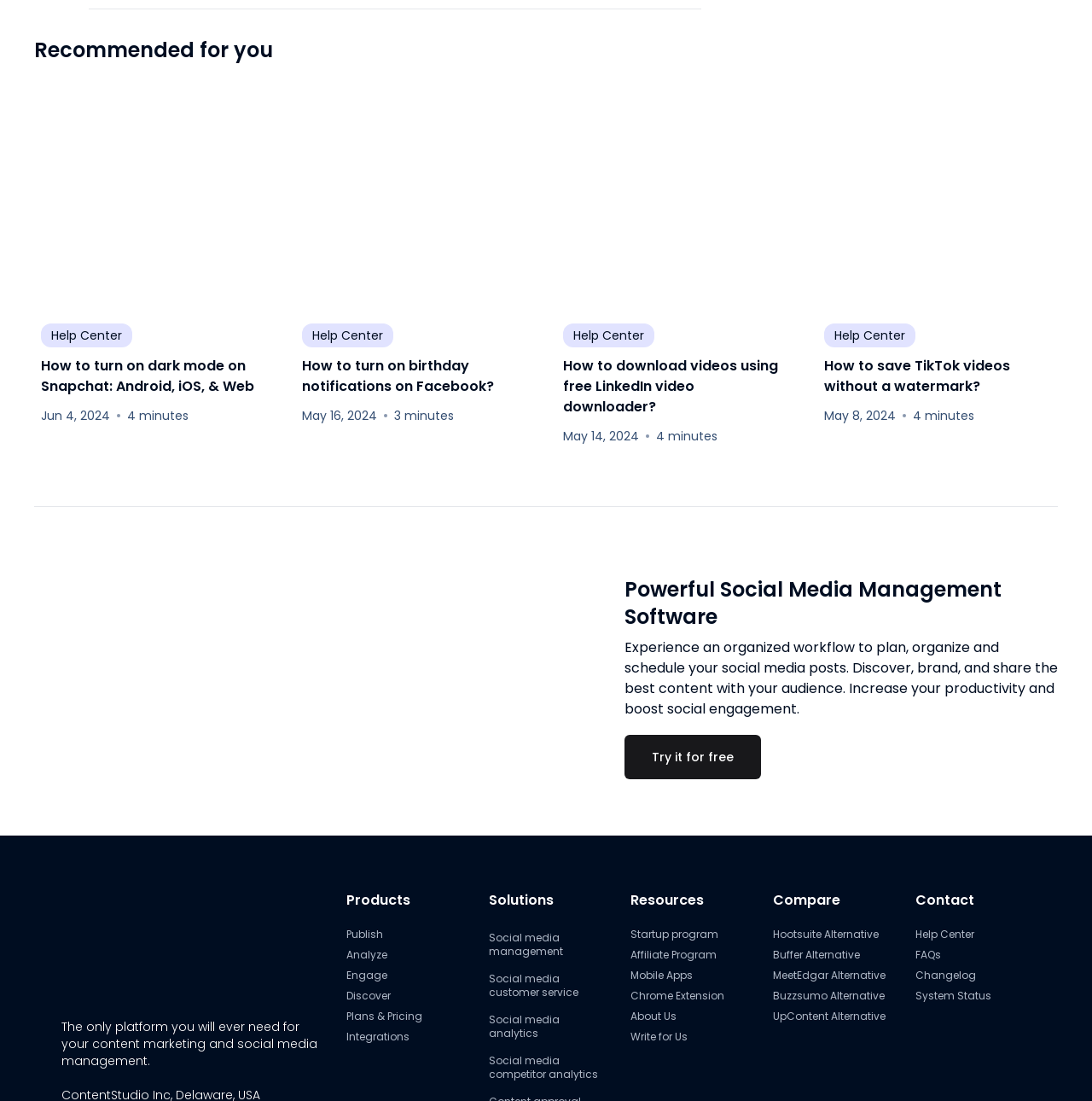Examine the screenshot and answer the question in as much detail as possible: What is the alternative to Hootsuite mentioned on the webpage?

The webpage mentions Hootsuite Alternative, which implies that ContentStudio is an alternative to Hootsuite, a popular social media management tool.